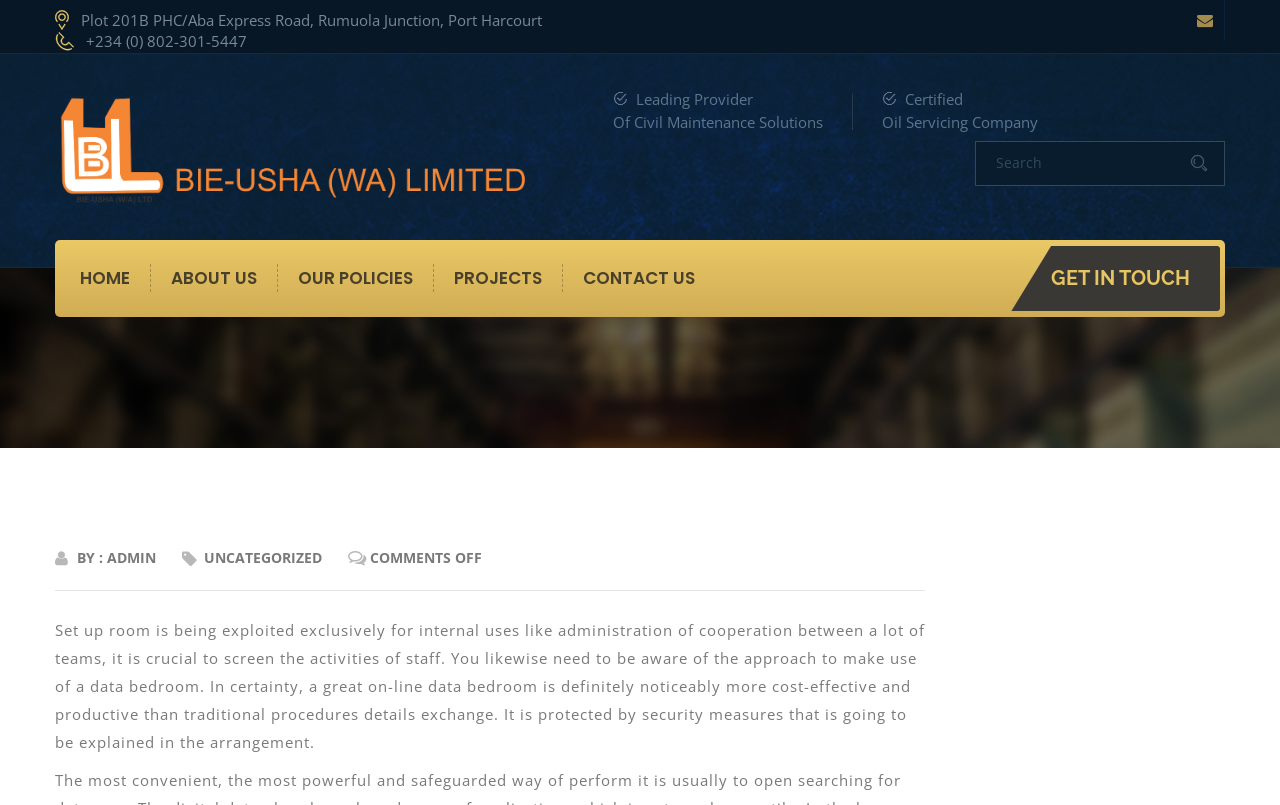What is the purpose of a data room?
Could you answer the question in a detailed manner, providing as much information as possible?

I found the purpose of a data room by reading the static text element with the bounding box coordinates [0.043, 0.77, 0.723, 0.934], which explains that a data room is being exploited exclusively for internal uses like administration of cooperation between a lot of teams.